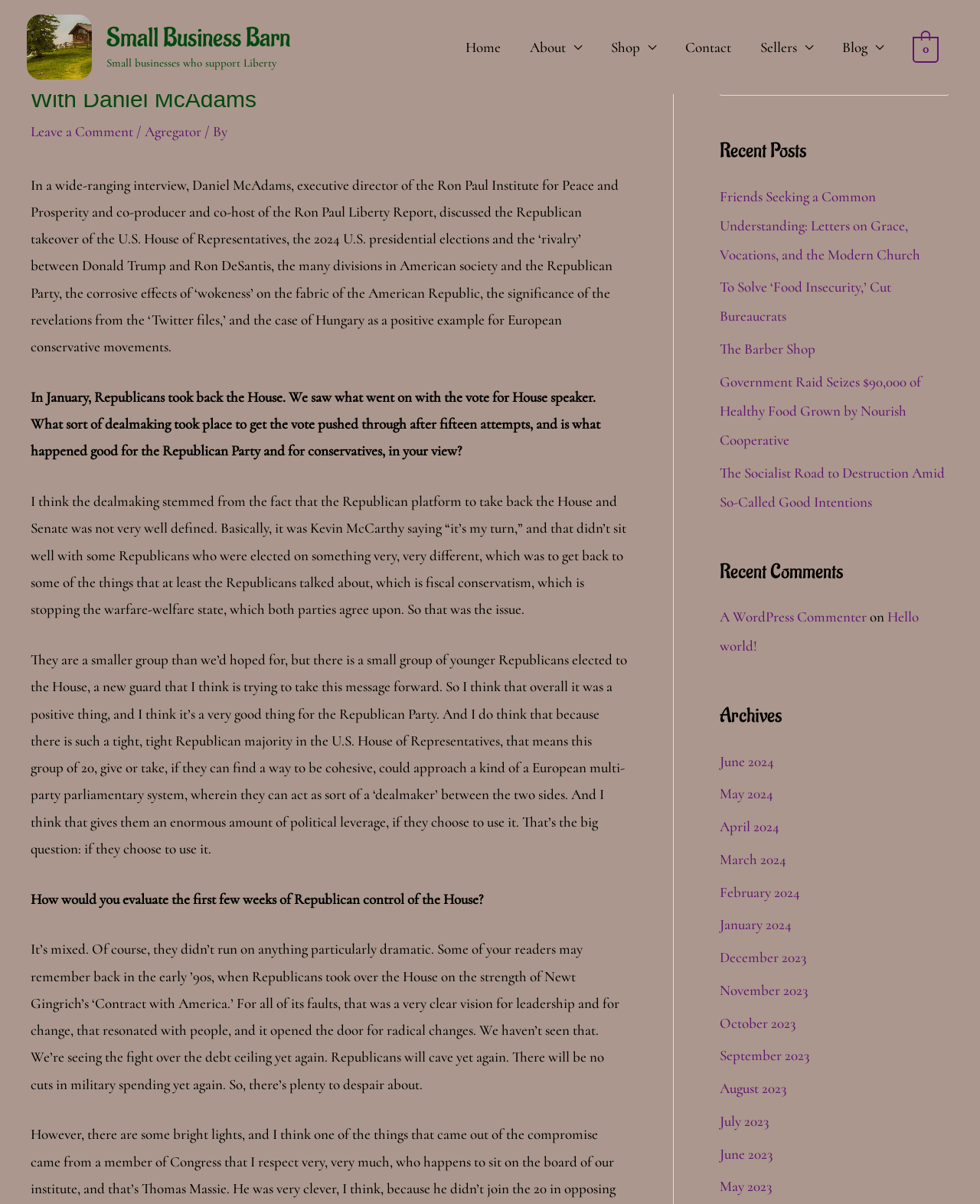Extract the bounding box coordinates of the UI element described by: "parent_node: Search for: name="s" placeholder="Search..."". The coordinates should include four float numbers ranging from 0 to 1, e.g., [left, top, right, bottom].

[0.734, 0.048, 0.968, 0.079]